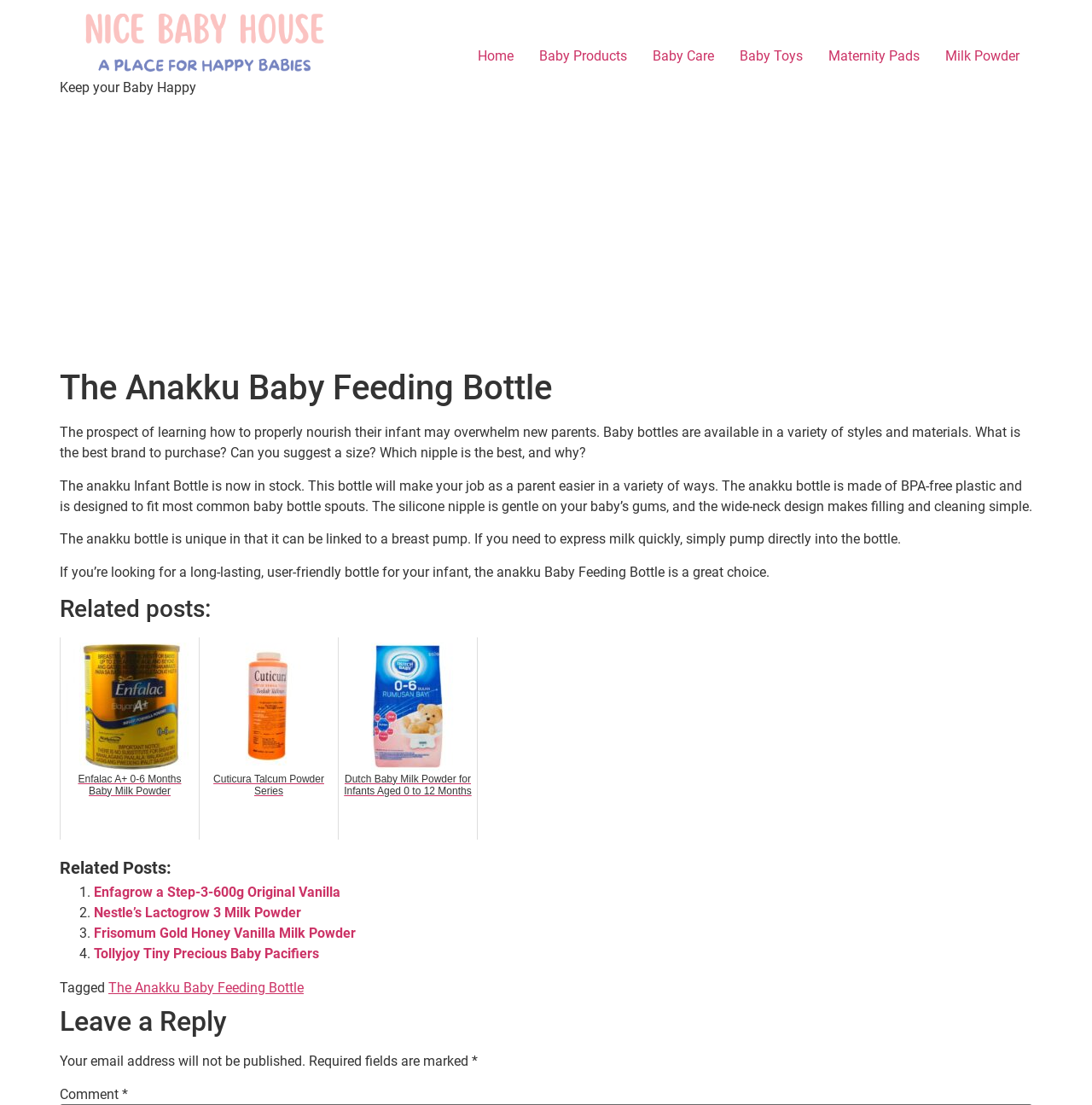Provide a short answer using a single word or phrase for the following question: 
What is the brand of the baby feeding bottle?

Anakku